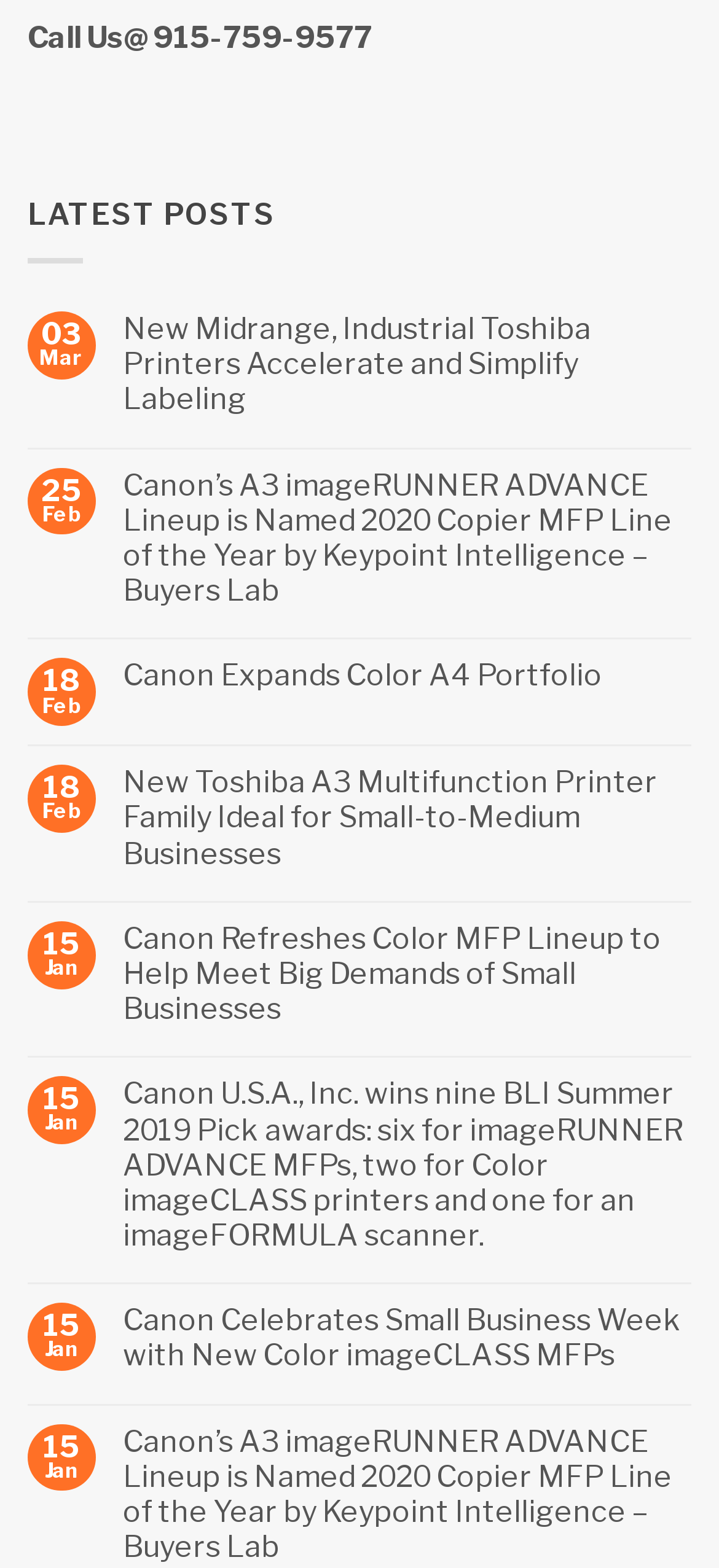Please identify the bounding box coordinates of the clickable region that I should interact with to perform the following instruction: "View the news about Toshiba printers". The coordinates should be expressed as four float numbers between 0 and 1, i.e., [left, top, right, bottom].

[0.171, 0.199, 0.962, 0.266]